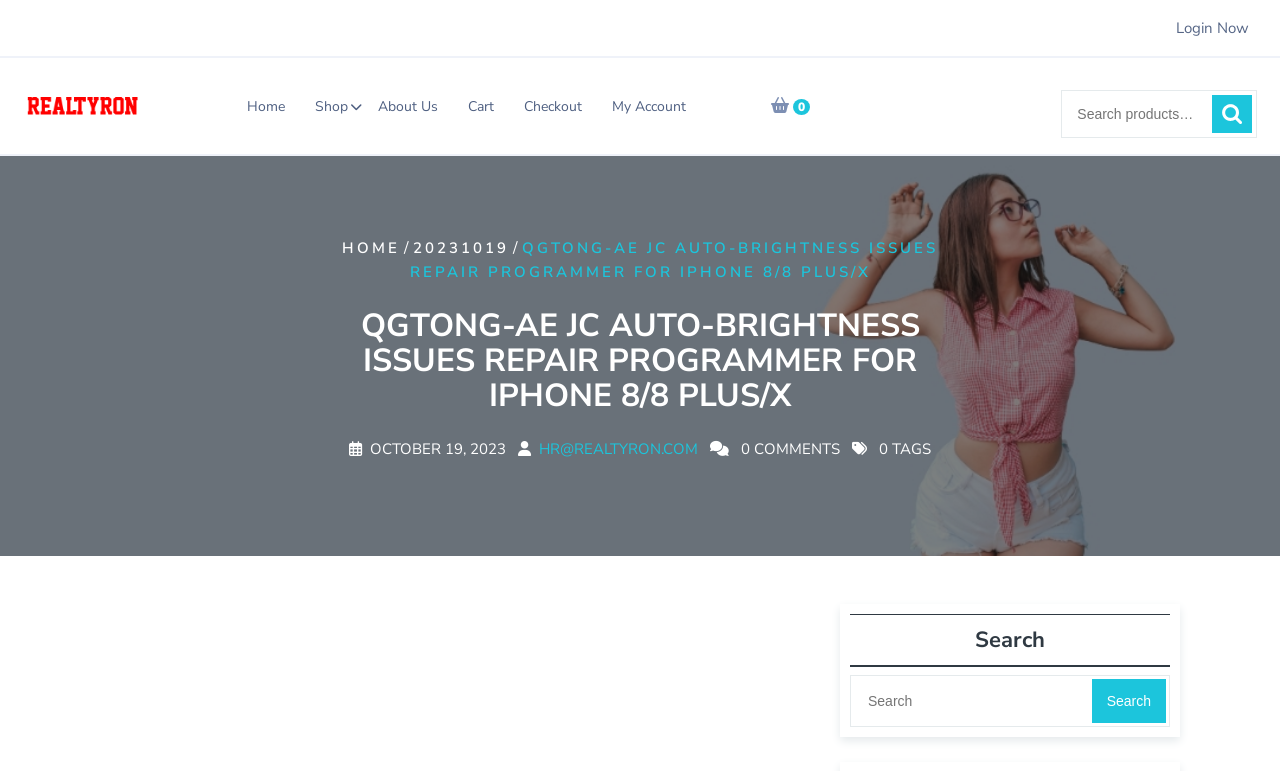Locate the bounding box coordinates of the element's region that should be clicked to carry out the following instruction: "Go to the home page". The coordinates need to be four float numbers between 0 and 1, i.e., [left, top, right, bottom].

[0.183, 0.114, 0.233, 0.162]